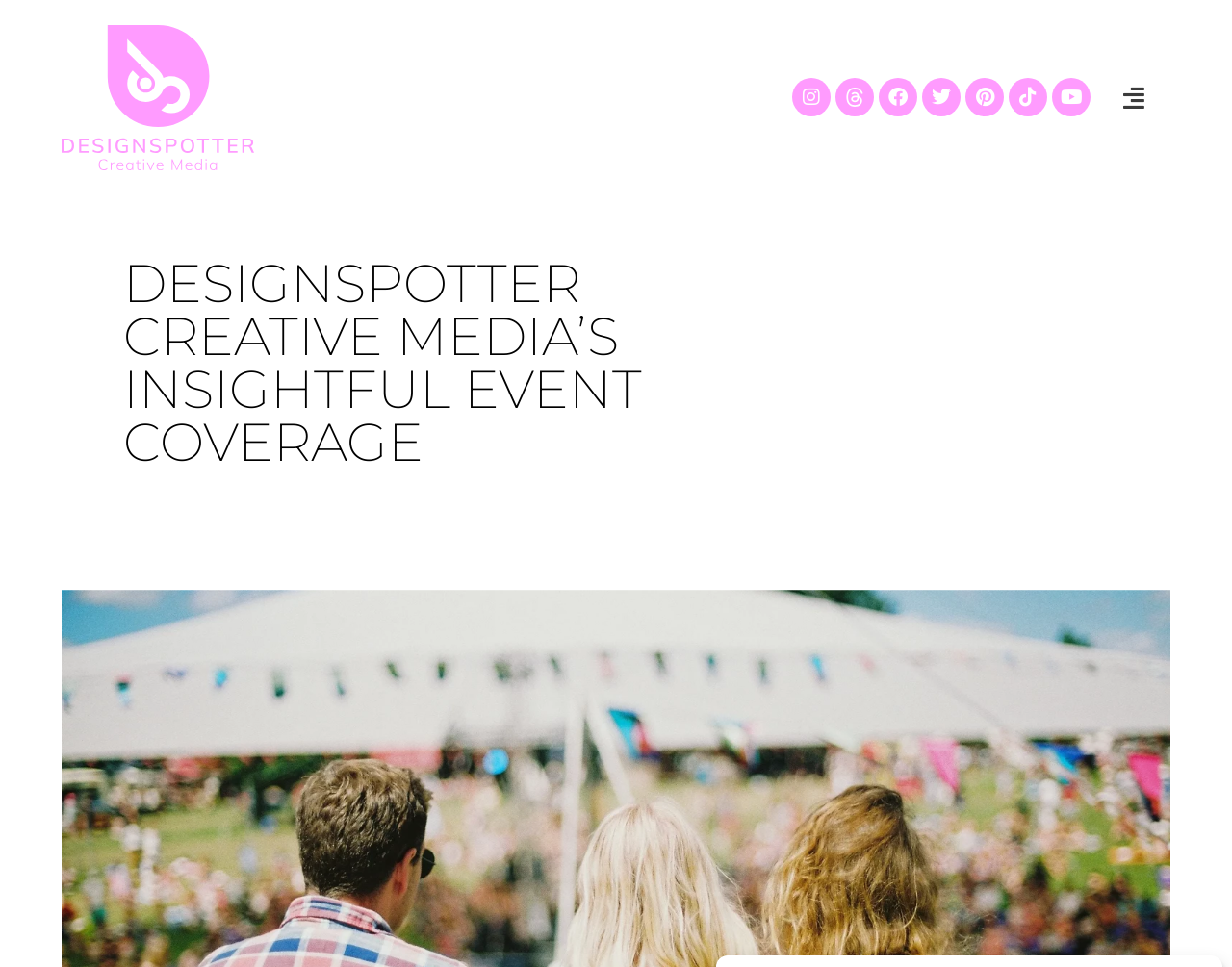Give a short answer to this question using one word or a phrase:
What is the purpose of the button at the top right?

Menu Toggle